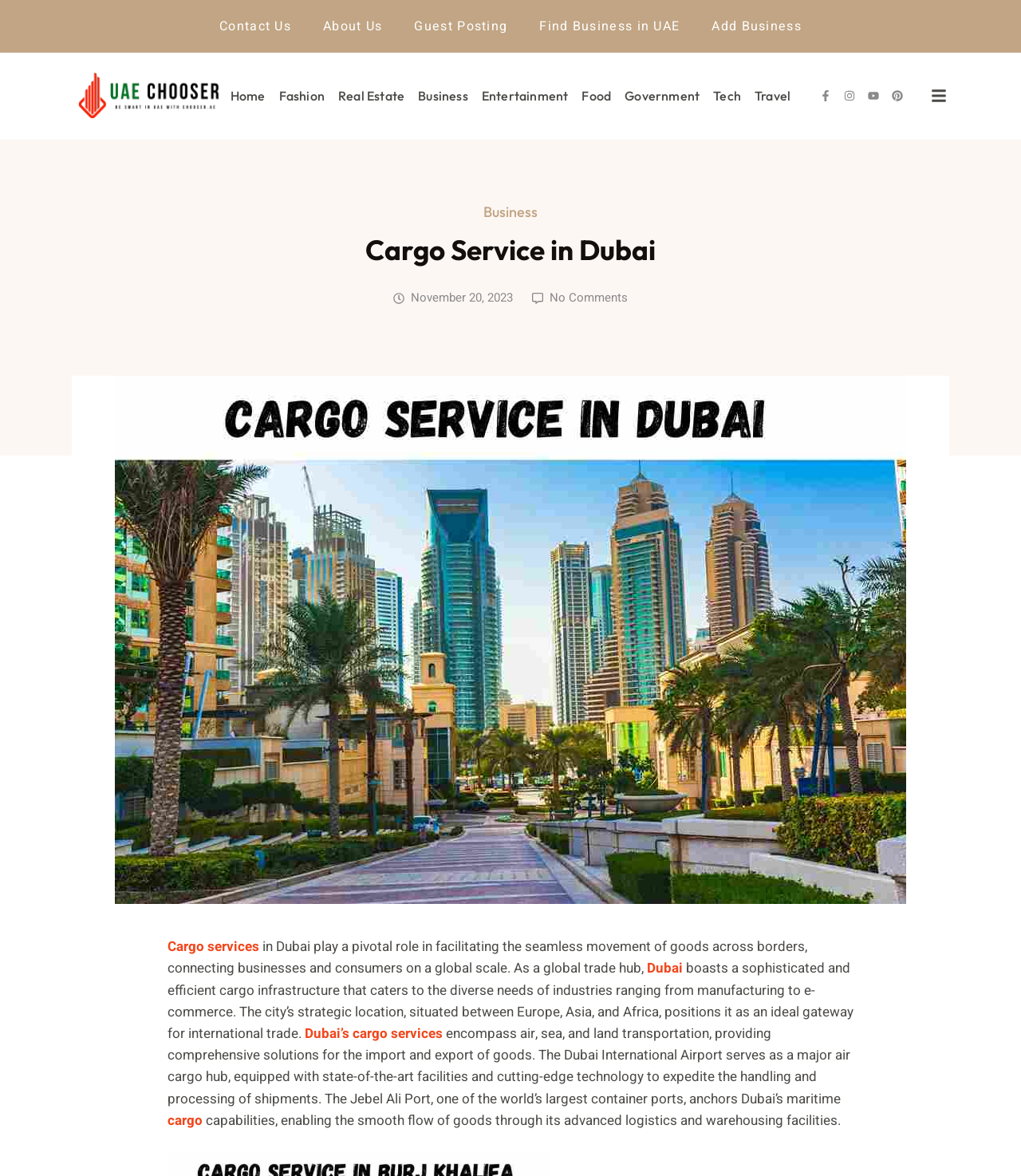Identify the bounding box coordinates for the element that needs to be clicked to fulfill this instruction: "Click on Dubai’s cargo services". Provide the coordinates in the format of four float numbers between 0 and 1: [left, top, right, bottom].

[0.298, 0.87, 0.434, 0.887]